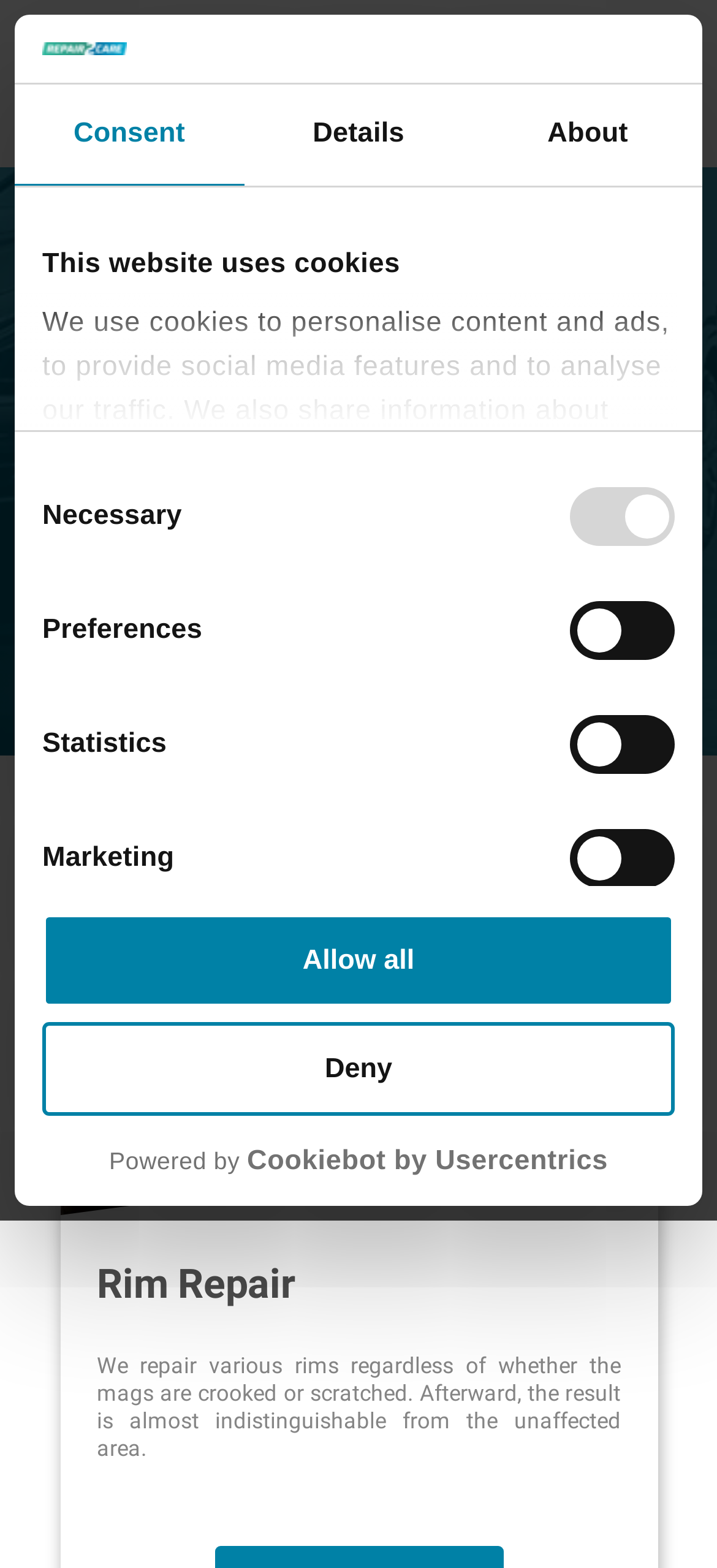Locate the UI element described by Allow all and provide its bounding box coordinates. Use the format (top-left x, top-left y, bottom-right x, bottom-right y) with all values as floating point numbers between 0 and 1.

[0.059, 0.583, 0.941, 0.643]